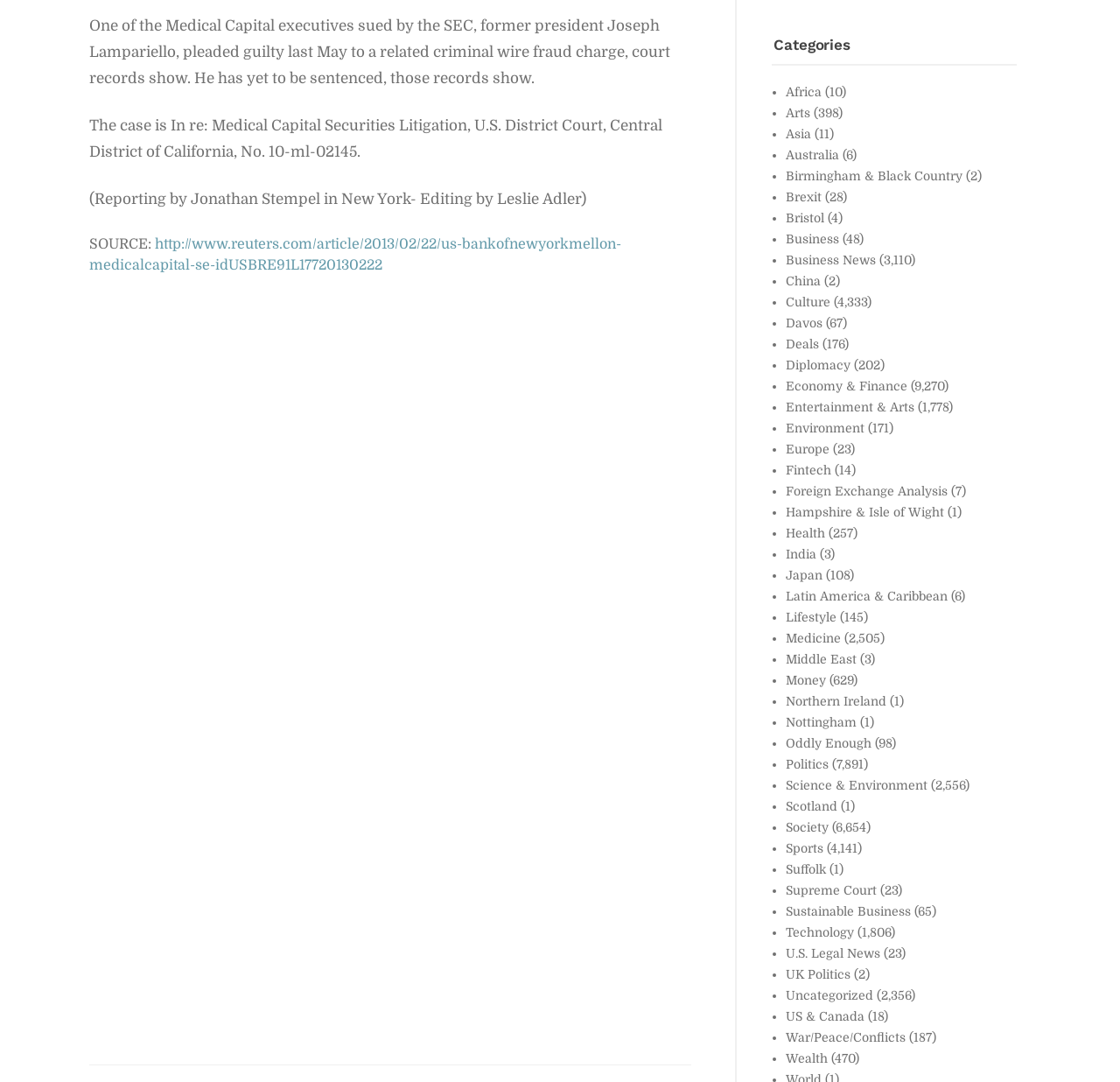Determine the bounding box coordinates for the element that should be clicked to follow this instruction: "View the details of 2022 New OMA Home Treadmills". The coordinates should be given as four float numbers between 0 and 1, in the format [left, top, right, bottom].

None